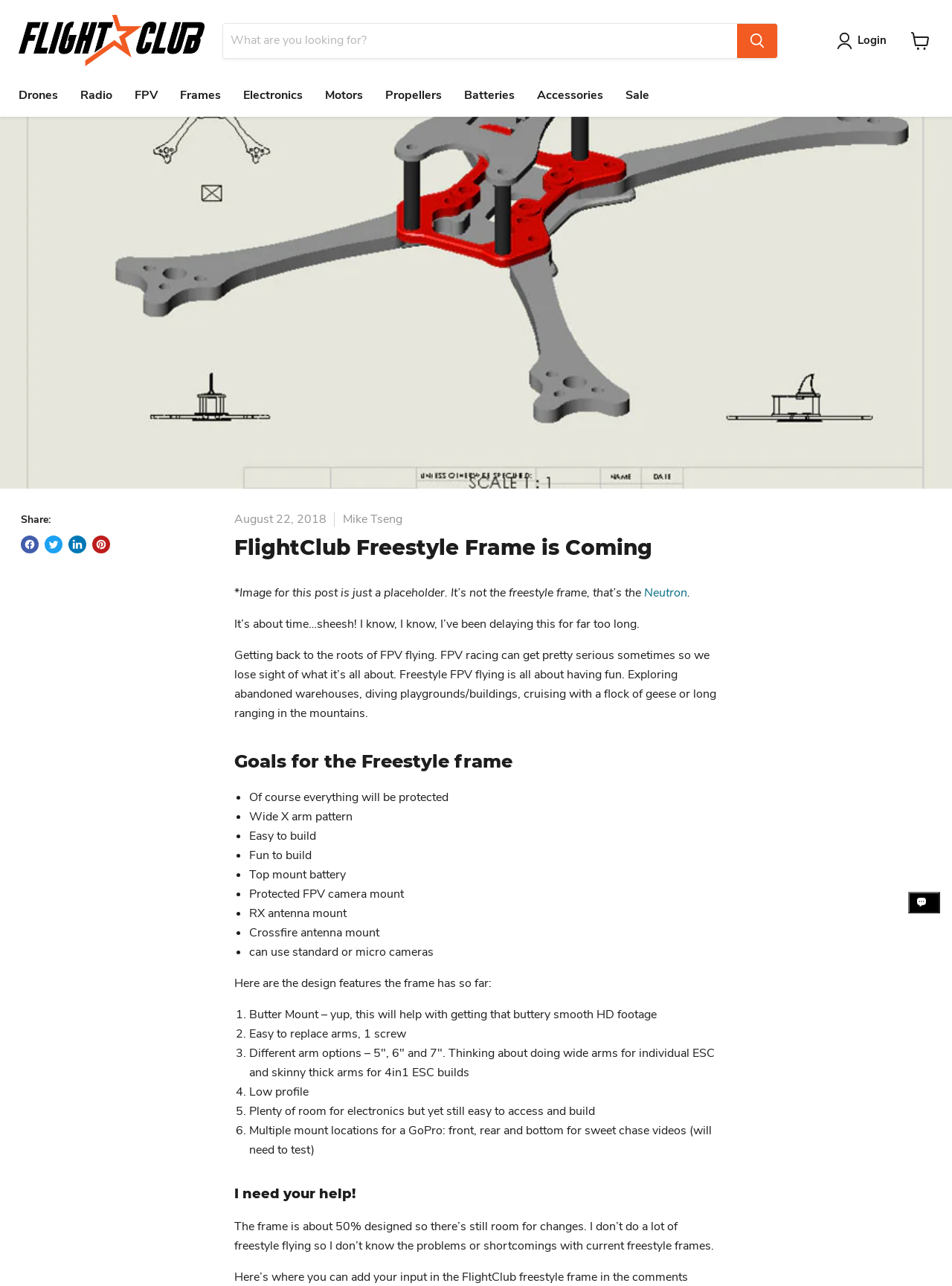What is the purpose of the RX antenna mount?
Can you provide an in-depth and detailed response to the question?

The RX antenna mount is a feature of the Freestyle Frame that allows for the mounting of an RX antenna. This is mentioned in the design features of the frame, where it says 'RX antenna mount'.